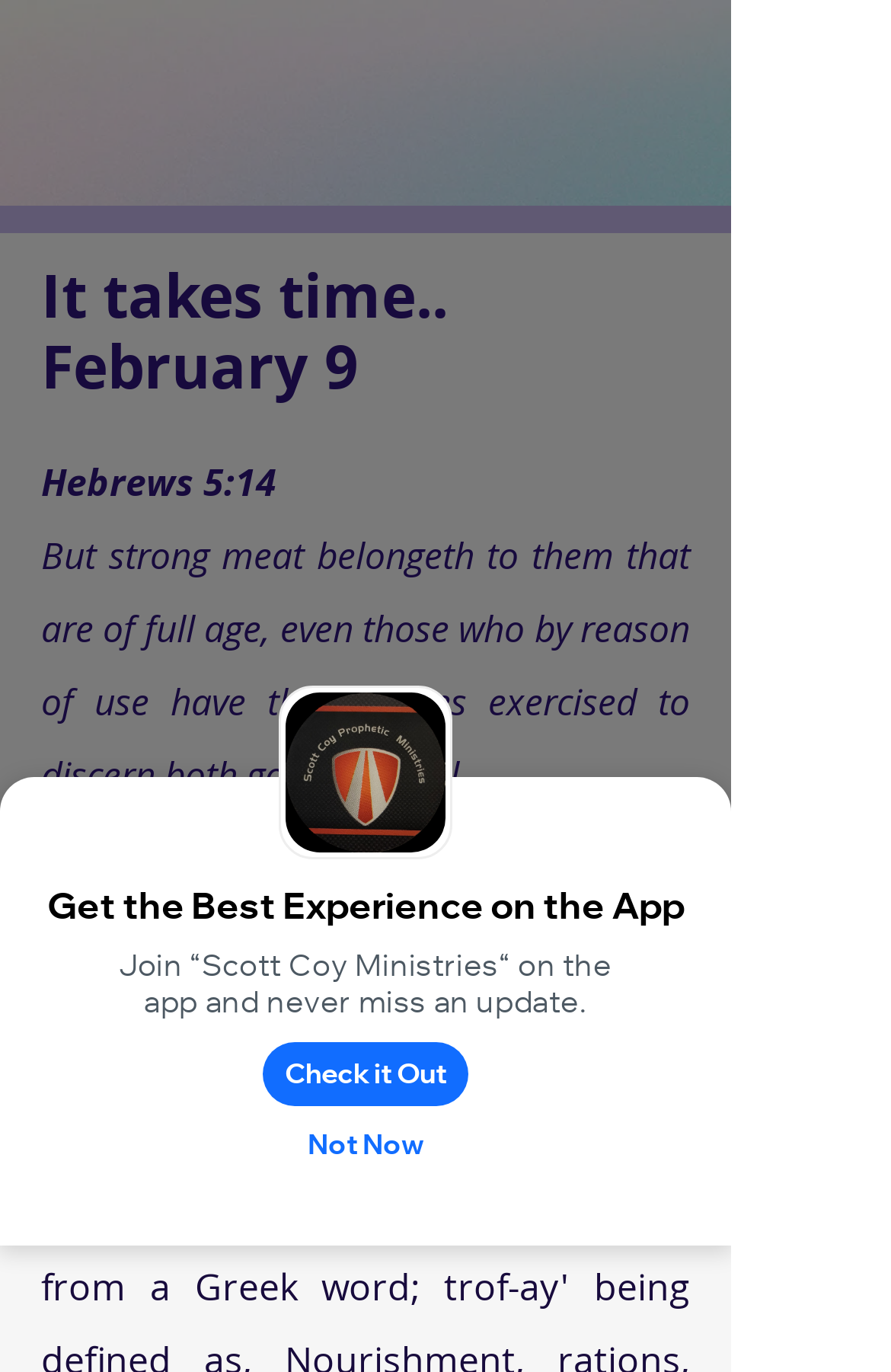What is the Bible verse mentioned on the page?
Examine the webpage screenshot and provide an in-depth answer to the question.

I found the Bible verse by looking at the StaticText element that says 'Hebrews 5:14'.